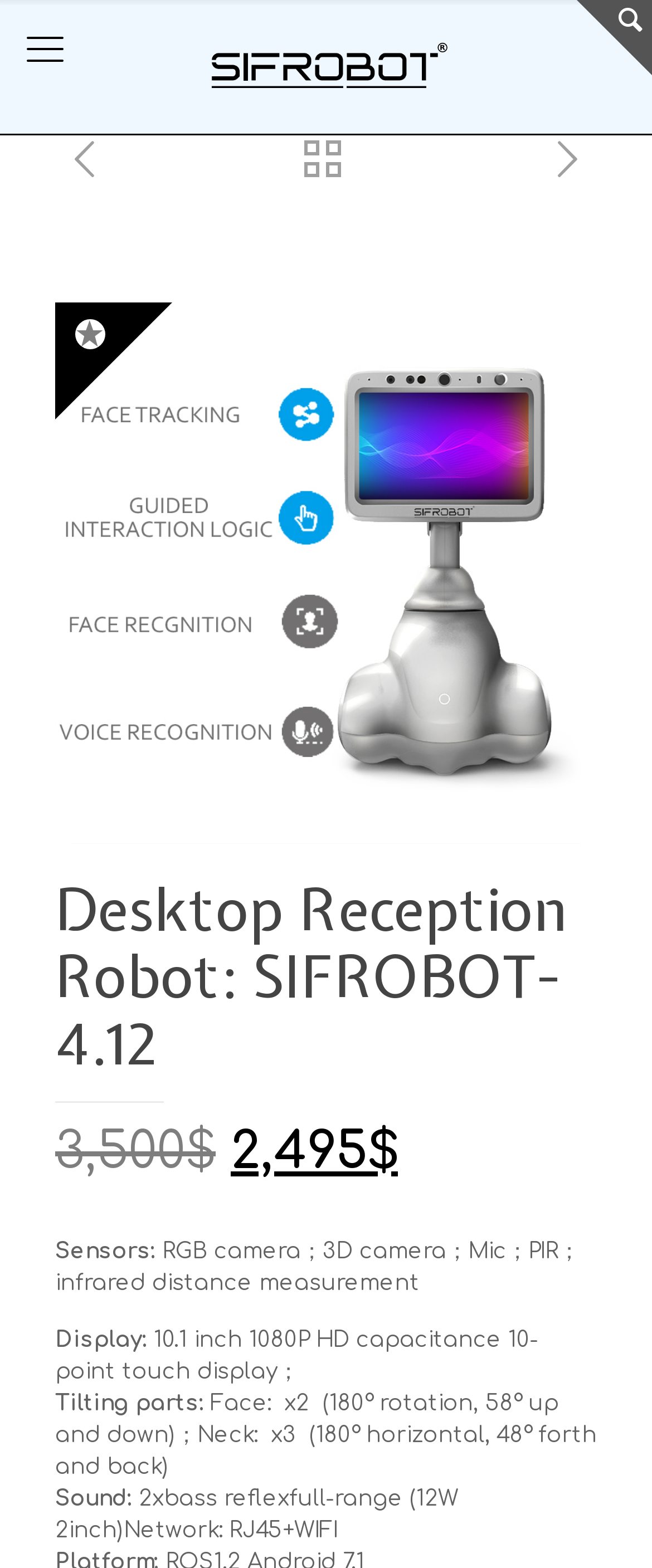Determine the bounding box for the UI element described here: "title="SIFROBOT - by SIFSOF, California"".

[0.128, 0.011, 0.872, 0.075]